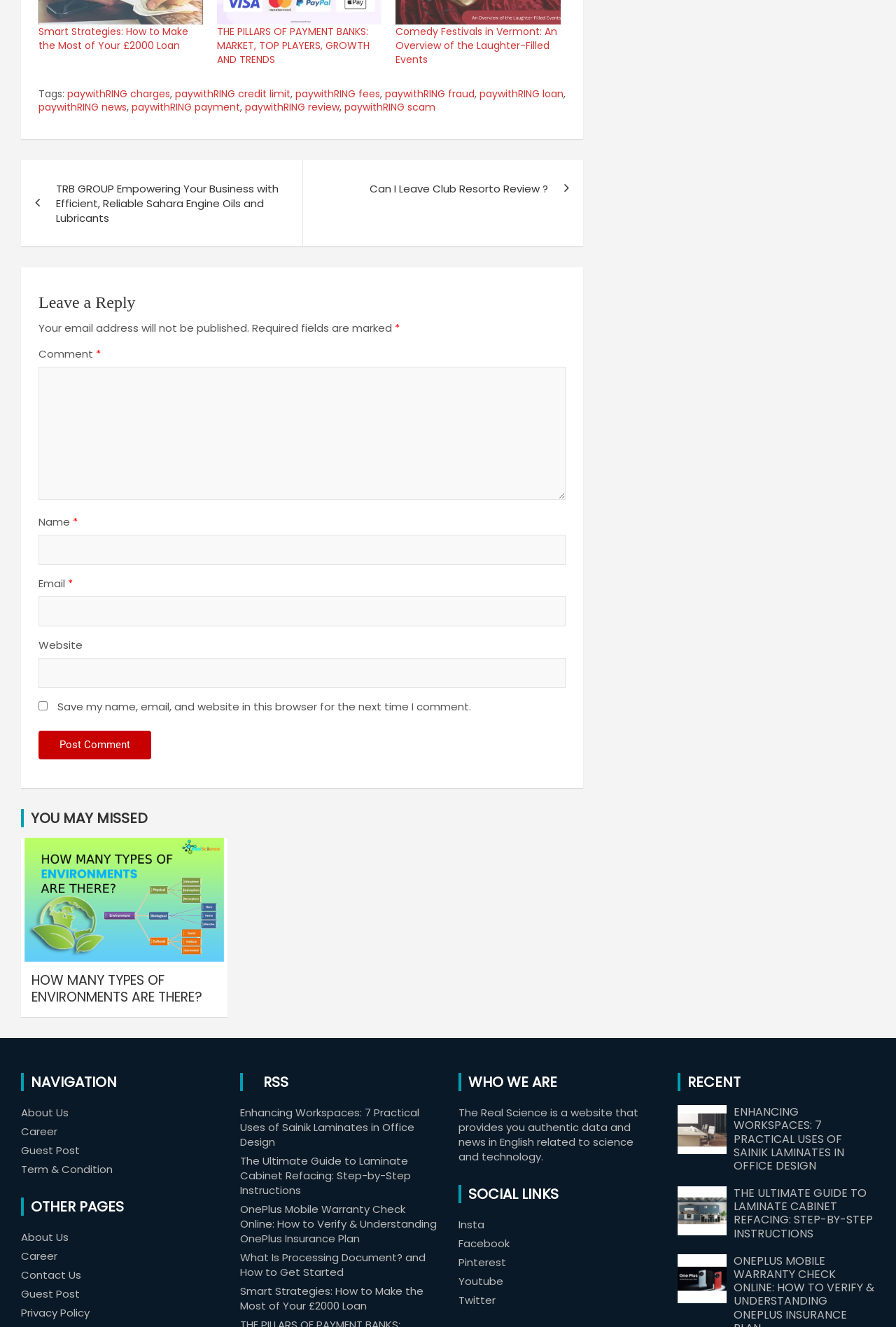Please answer the following query using a single word or phrase: 
What is the title of the 'OTHER PAGES' section?

OTHER PAGES